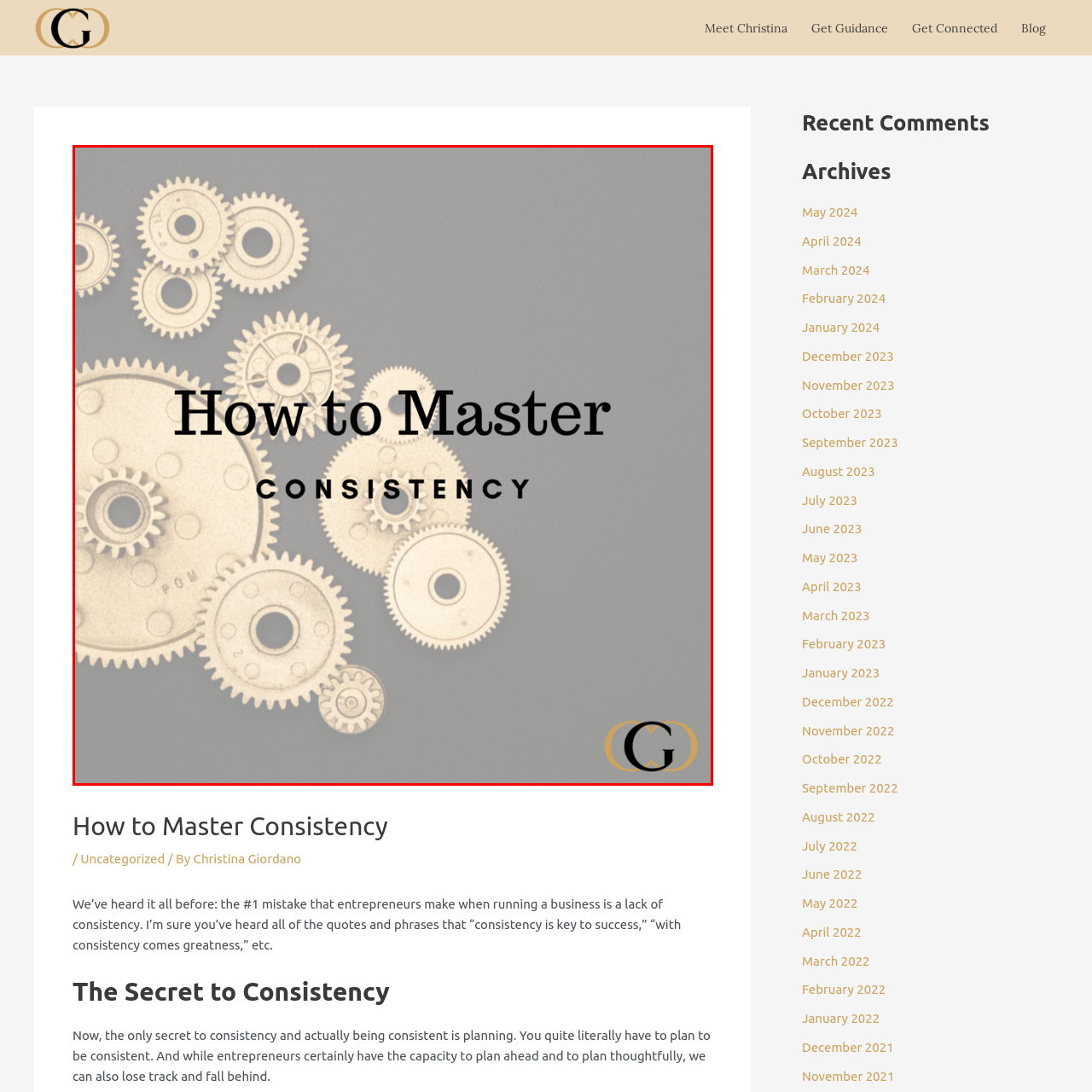Analyze the picture within the red frame, What is the central message of the piece? 
Provide a one-word or one-phrase response.

Consistency